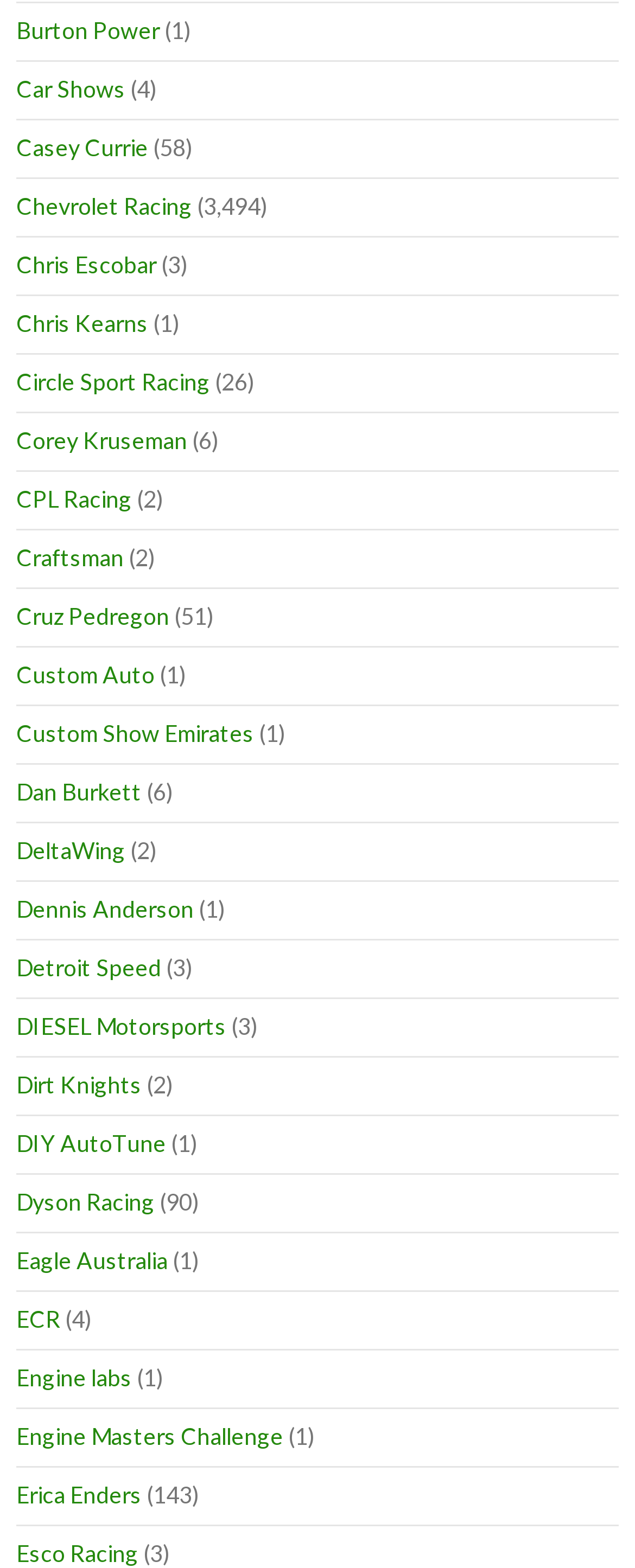Using the element description: "Circle Sport Racing", determine the bounding box coordinates. The coordinates should be in the format [left, top, right, bottom], with values between 0 and 1.

[0.026, 0.235, 0.331, 0.252]